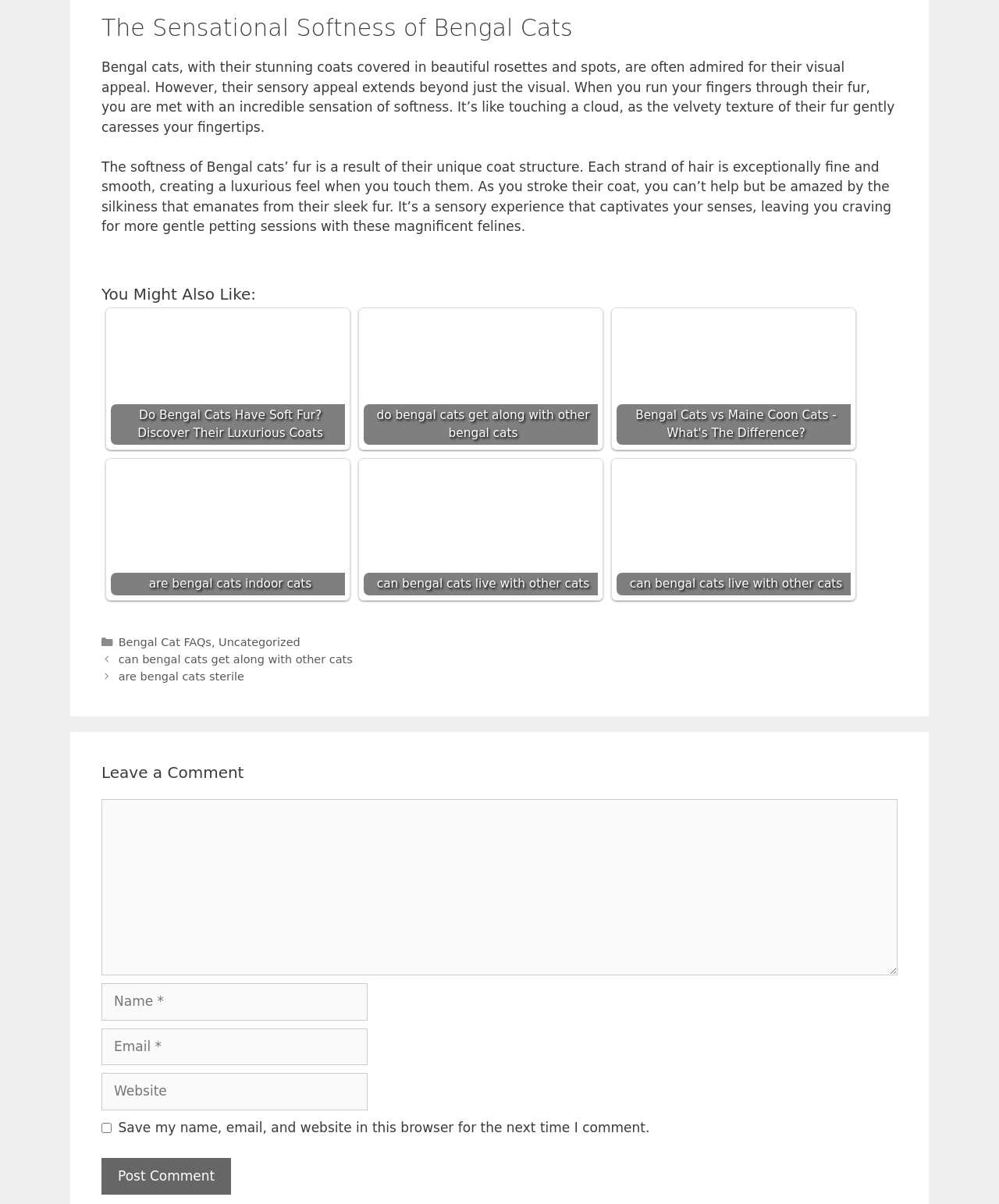What is the sensation of touching a Bengal cat's fur?
Analyze the image and provide a thorough answer to the question.

According to the webpage, when you run your fingers through a Bengal cat's fur, you are met with an incredible sensation of softness, which is likened to touching a cloud.